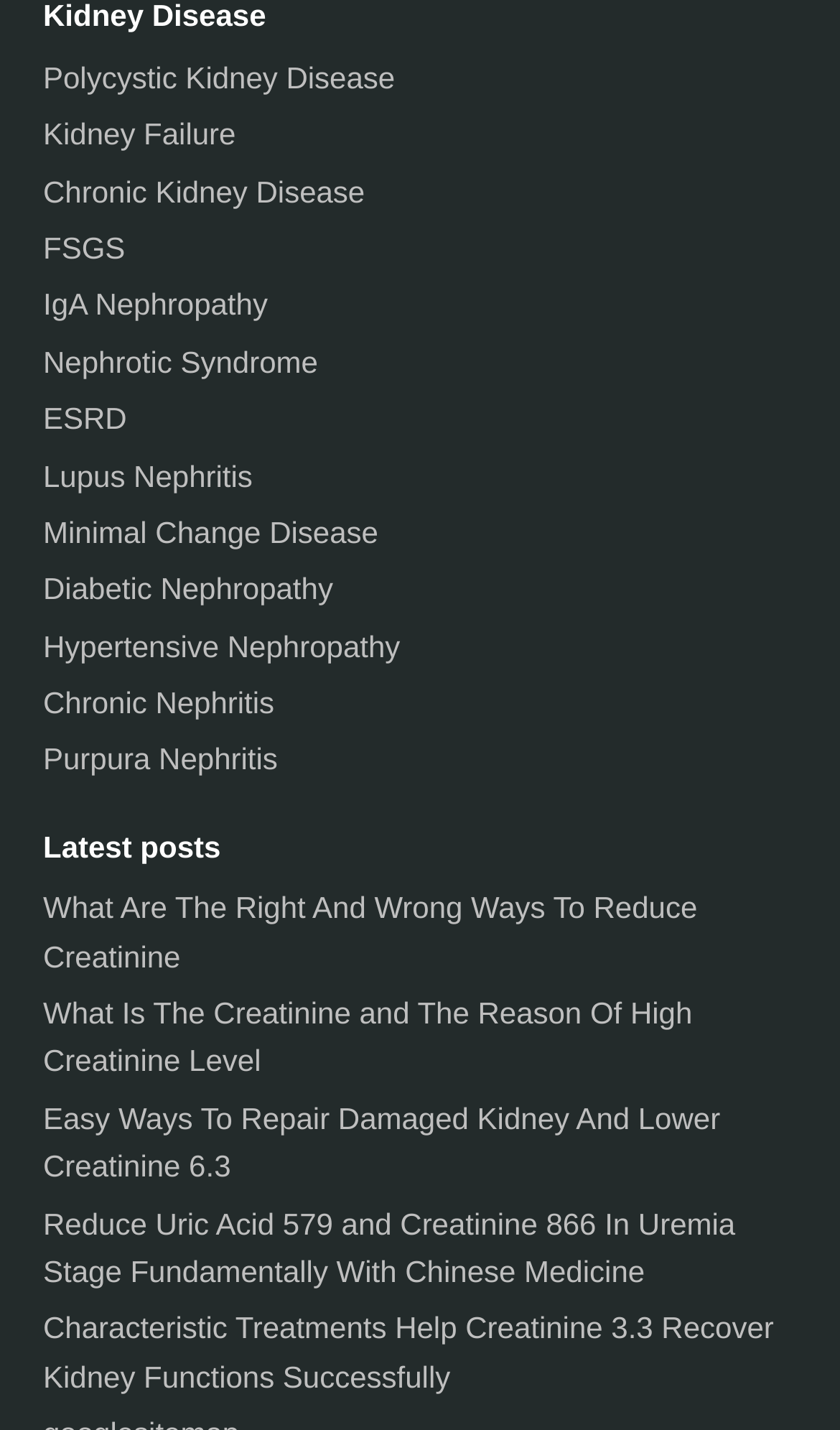Bounding box coordinates must be specified in the format (top-left x, top-left y, bottom-right x, bottom-right y). All values should be floating point numbers between 0 and 1. What are the bounding box coordinates of the UI element described as: Nephrotic Syndrome

[0.051, 0.241, 0.379, 0.265]